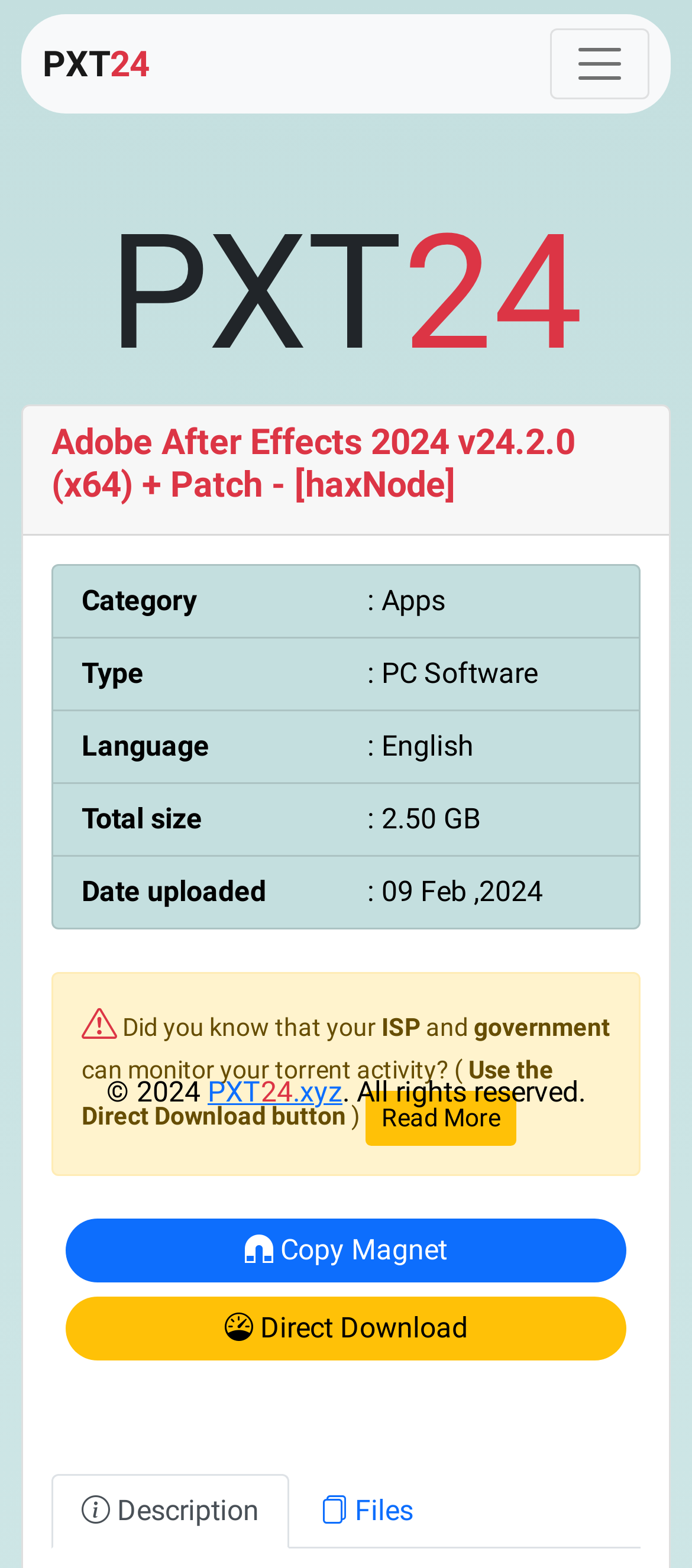What is the language of the software?
Based on the image, provide your answer in one word or phrase.

English